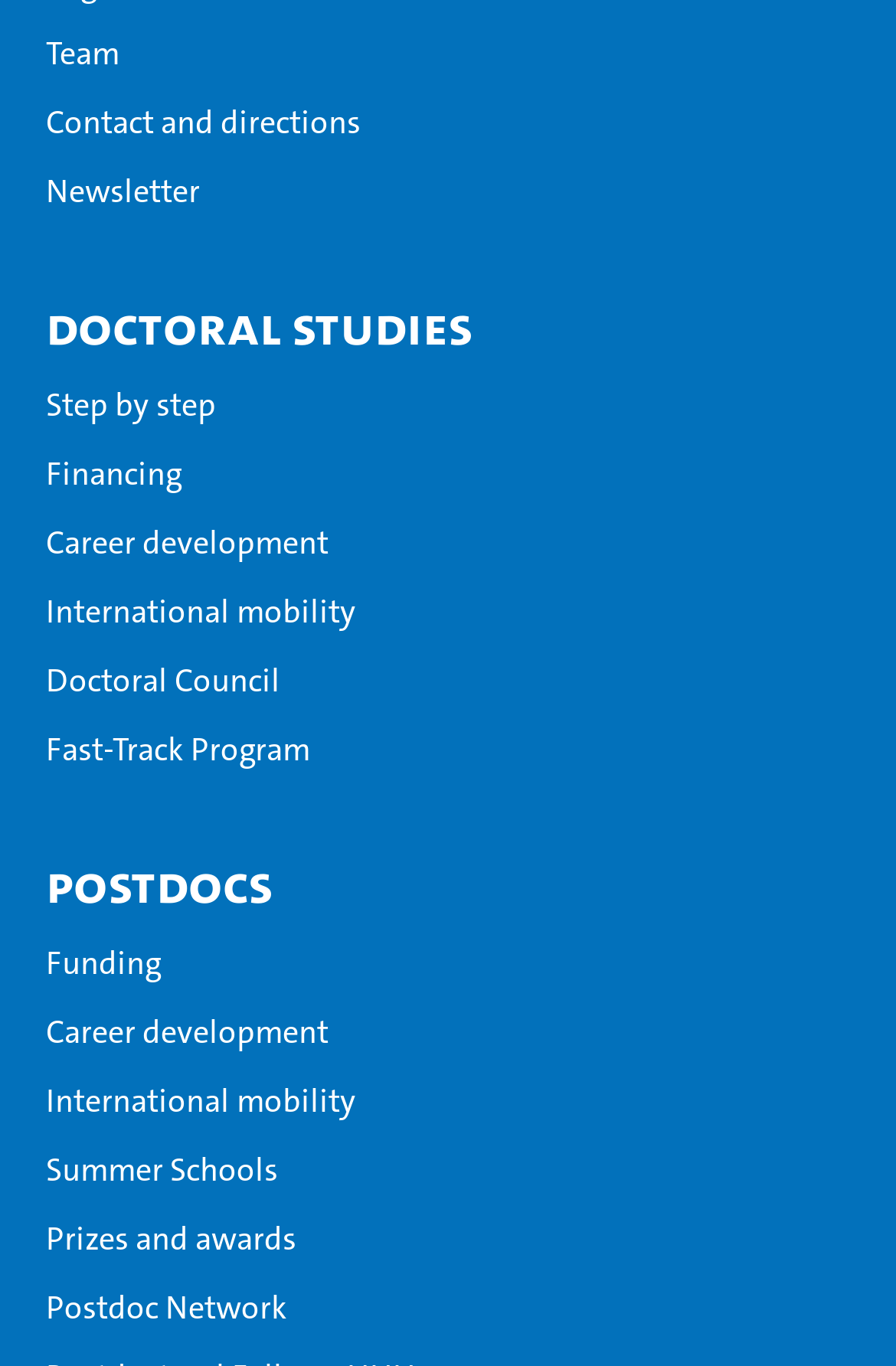Identify the bounding box coordinates of the section that should be clicked to achieve the task described: "View Doctoral studies".

[0.051, 0.212, 0.569, 0.265]